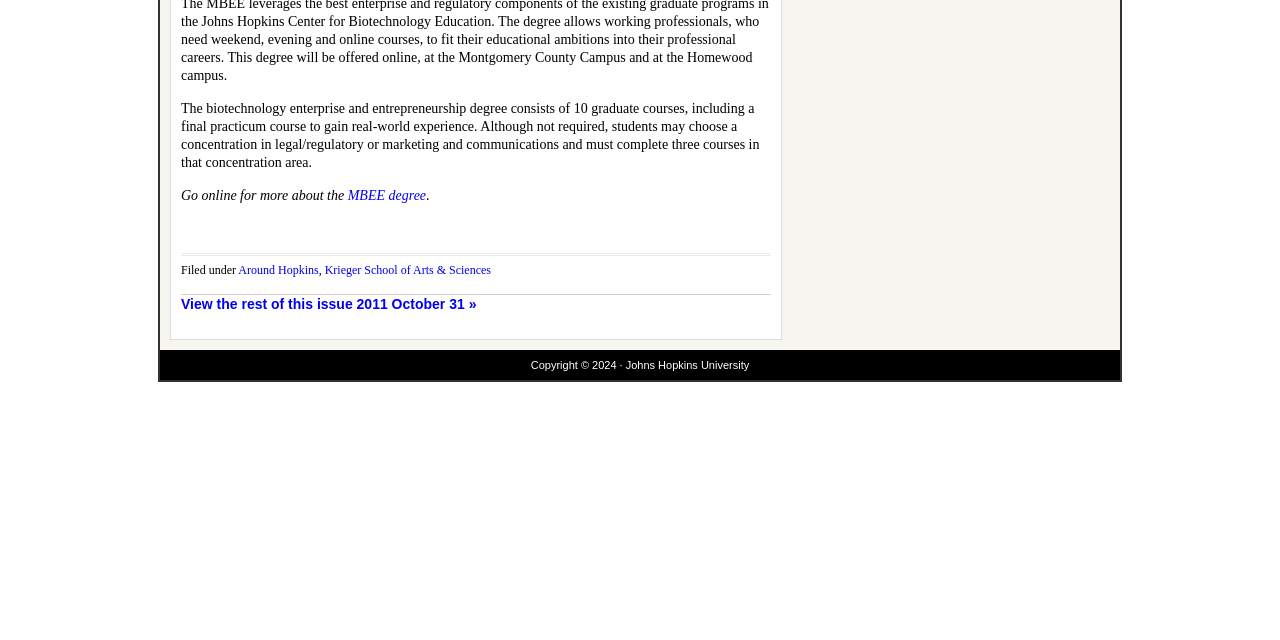Using the format (top-left x, top-left y, bottom-right x, bottom-right y), and given the element description, identify the bounding box coordinates within the screenshot: Around Hopkins

[0.186, 0.411, 0.249, 0.433]